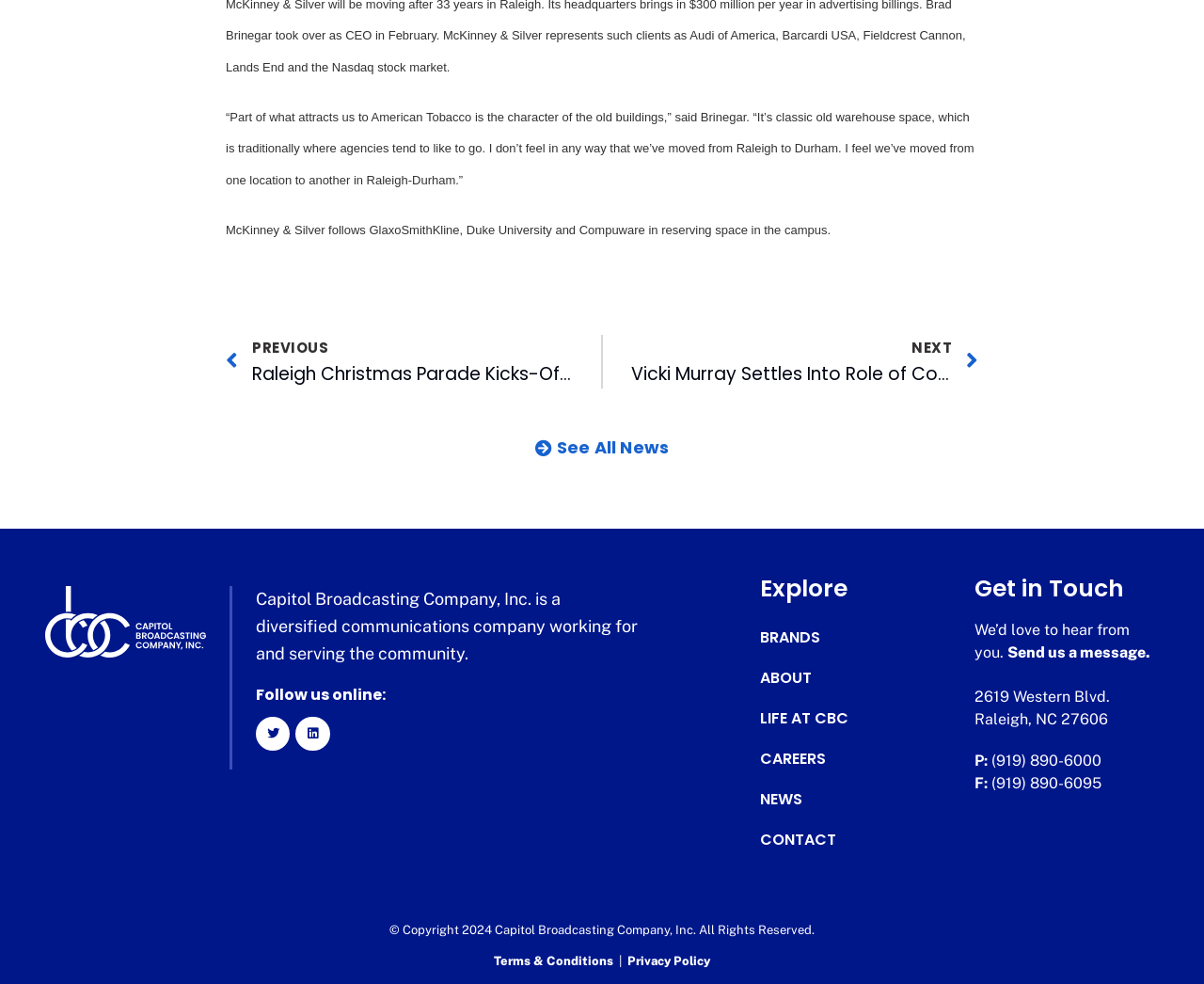Provide your answer in one word or a succinct phrase for the question: 
What is the phone number of Capitol Broadcasting Company, Inc.?

(919) 890-6000